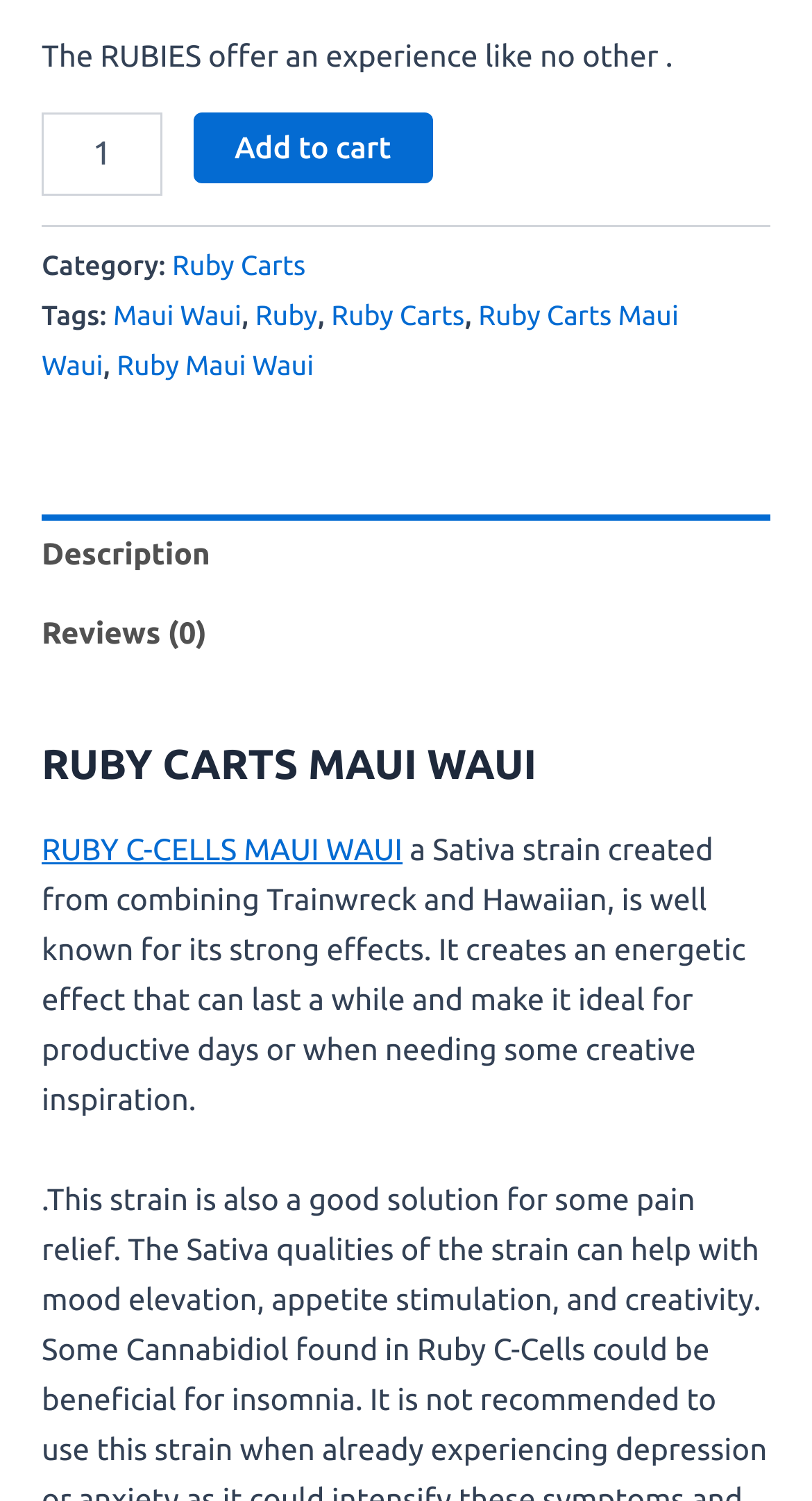Please locate the clickable area by providing the bounding box coordinates to follow this instruction: "View comment on T61872".

None